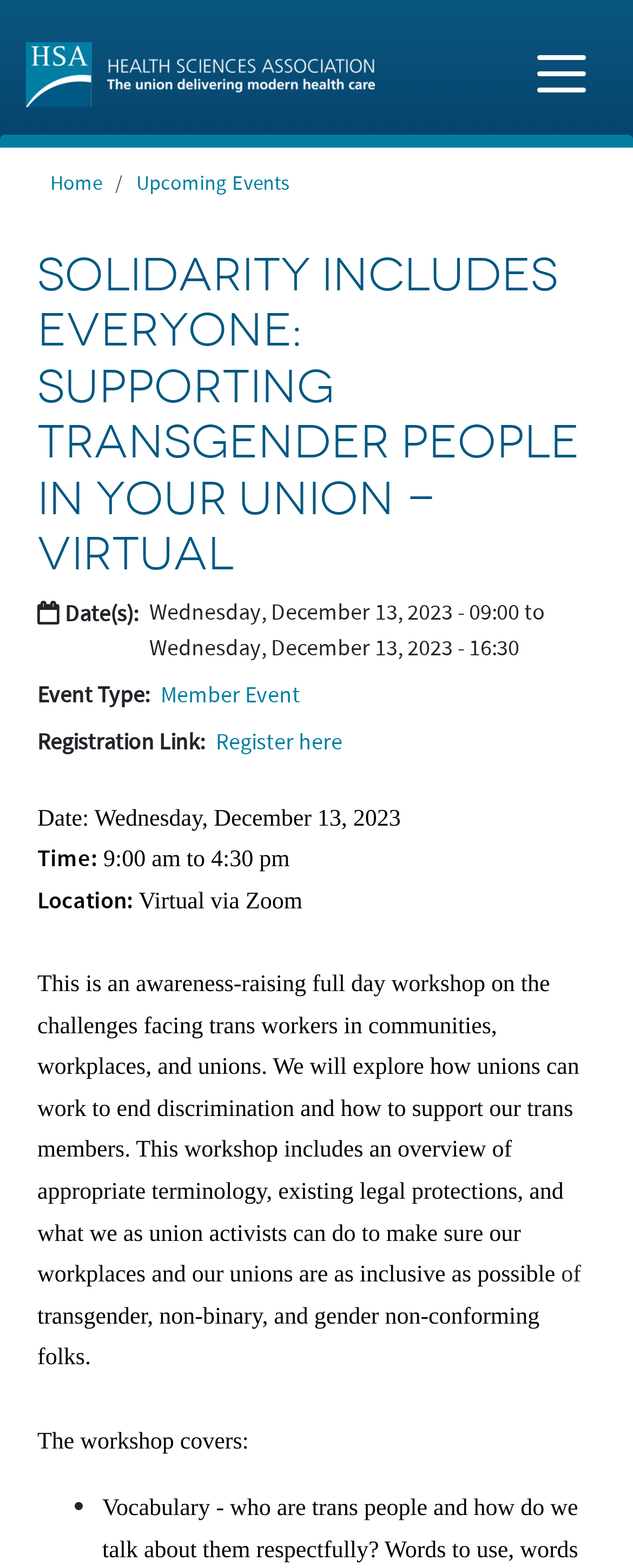Detail the webpage's structure and highlights in your description.

The webpage is about an event titled "Solidarity Includes Everyone: Supporting Transgender People in your Union - Virtual". At the top, there is a link to "Skip to main content" and a navigation menu with a "Home" link and a button to toggle navigation. Below the navigation menu, there is a breadcrumb navigation section with links to "Home" and "Upcoming Events".

The main content of the page is divided into sections. The first section displays the event title in a large font, followed by a section with details about the event, including the date, time, event type, and registration link. The date is specified as Wednesday, December 13, 2023, with two time slots: 09:00 and 16:30. The event type is a "Member Event", and there is a link to register for the event.

Below the event details, there is a section with more information about the event. This section includes a brief description of the event, which is a full-day workshop on supporting transgender people in unions. The workshop aims to raise awareness about the challenges facing trans workers and explore ways to end discrimination and support trans members. The description also mentions that the workshop will cover appropriate terminology, legal protections, and ways to make workplaces and unions more inclusive.

The page also includes a section with a list of topics that the workshop will cover, marked with bullet points. Overall, the webpage provides detailed information about the event, including its purpose, date, time, and registration details.